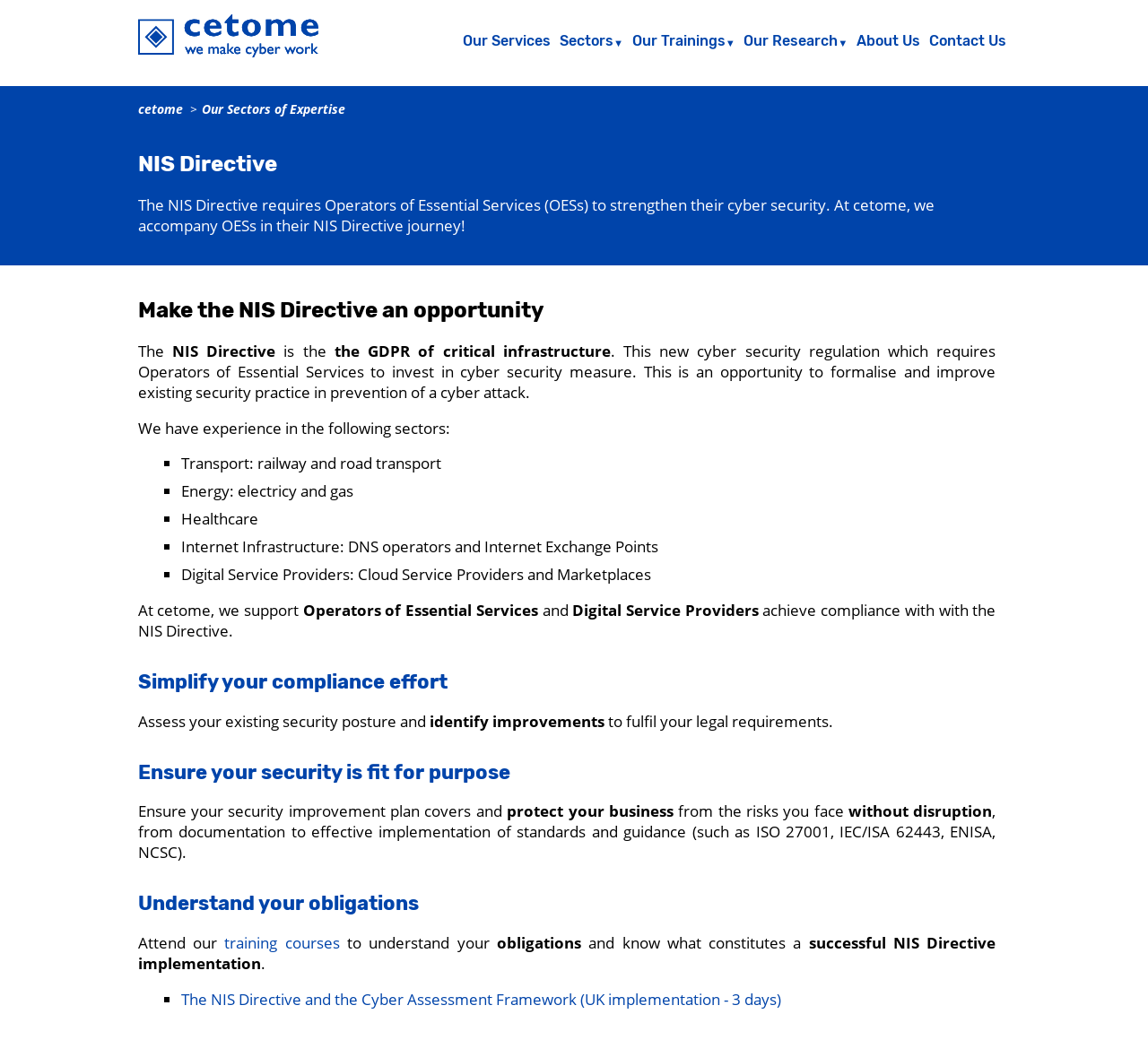What is the benefit of attending cetome's training courses?
Please answer the question with a detailed and comprehensive explanation.

According to the webpage, attending cetome's training courses helps Operators of Essential Services understand their obligations under the NIS Directive. This is mentioned in the section 'Understand your obligations', which states 'Attend our training courses to understand your obligations and know what constitutes a successful NIS Directive implementation'.